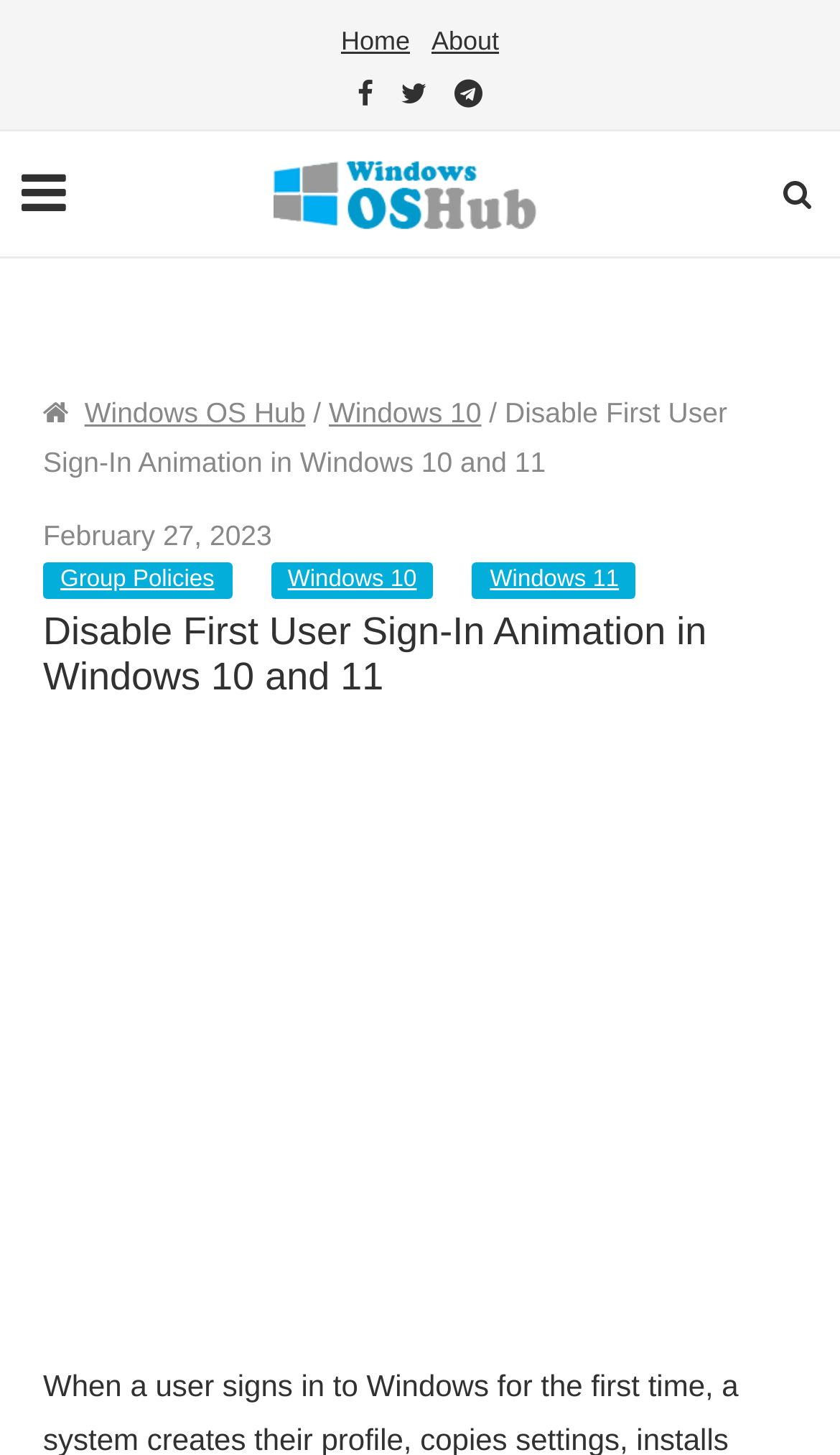What is the website's name?
Kindly answer the question with as much detail as you can.

I determined the website's name by looking at the heading element with the text 'Windows OS Hub' and the image with the same name, which is likely the logo of the website.